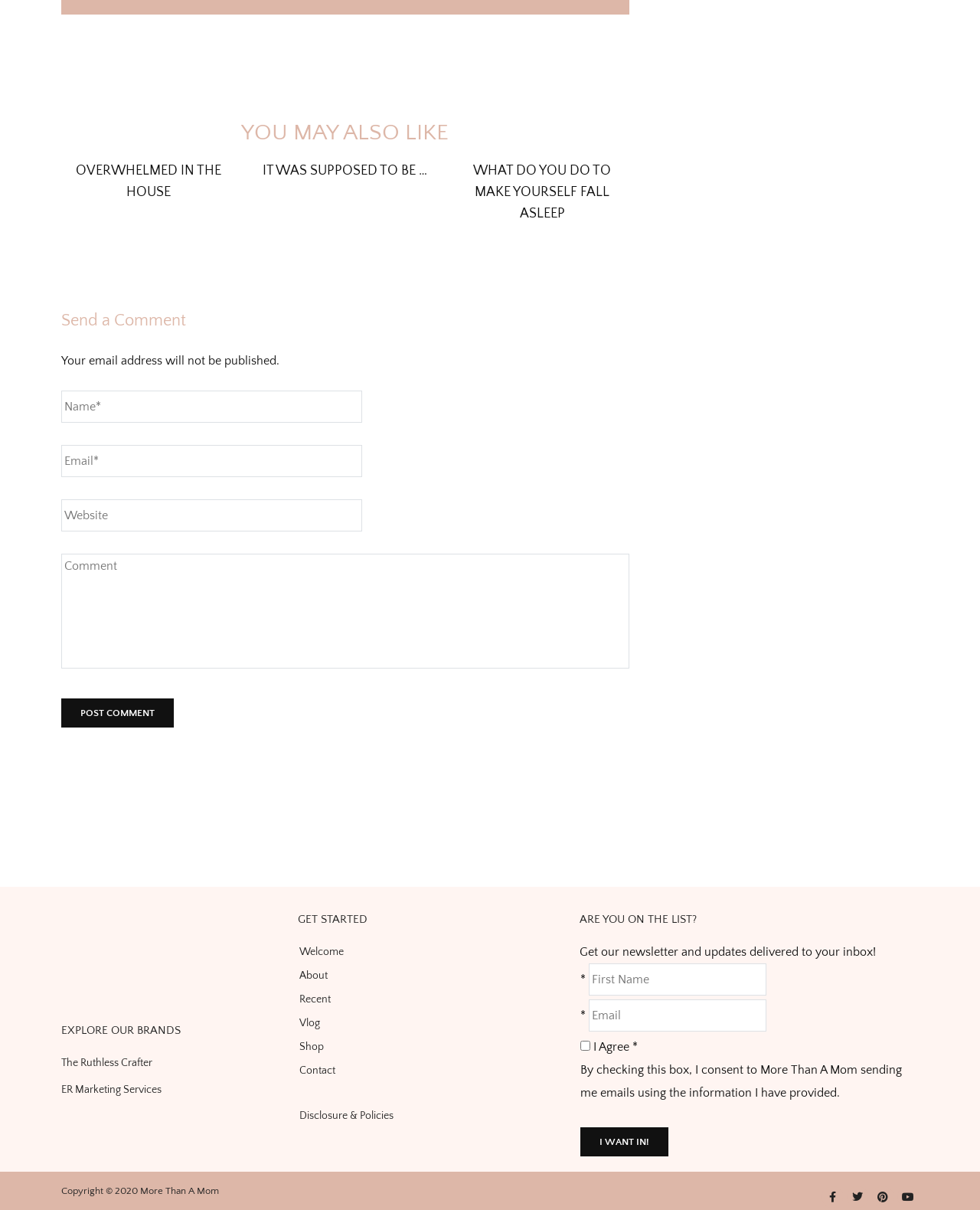From the image, can you give a detailed response to the question below:
What is the purpose of the 'Send a Comment' section?

The 'Send a Comment' section contains text boxes for name, email, website, and comment, as well as a 'Post Comment' button, indicating that it is used to leave a comment on the webpage.